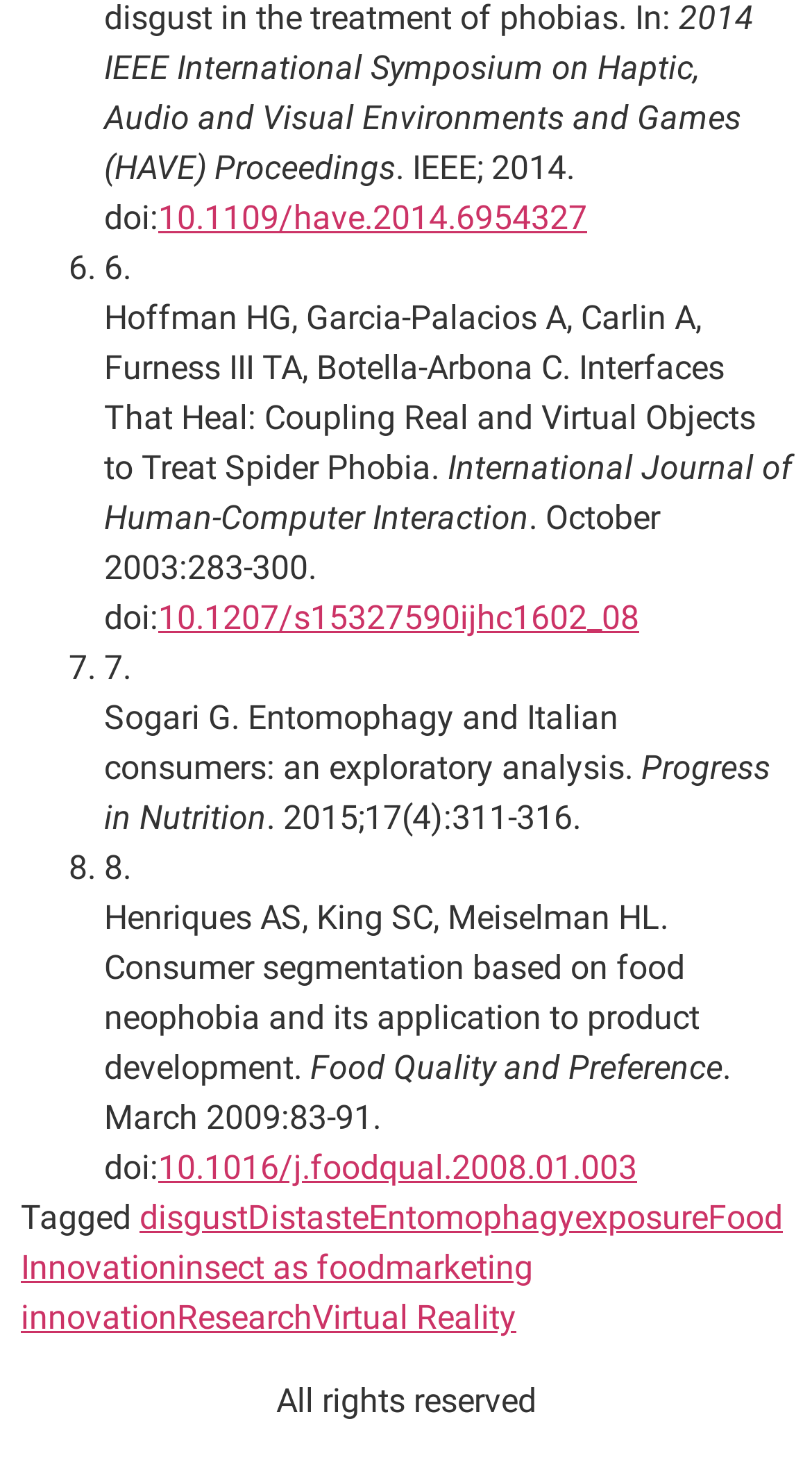Locate the bounding box coordinates of the area where you should click to accomplish the instruction: "Explore the link to 'Virtual Reality'".

[0.385, 0.889, 0.636, 0.916]